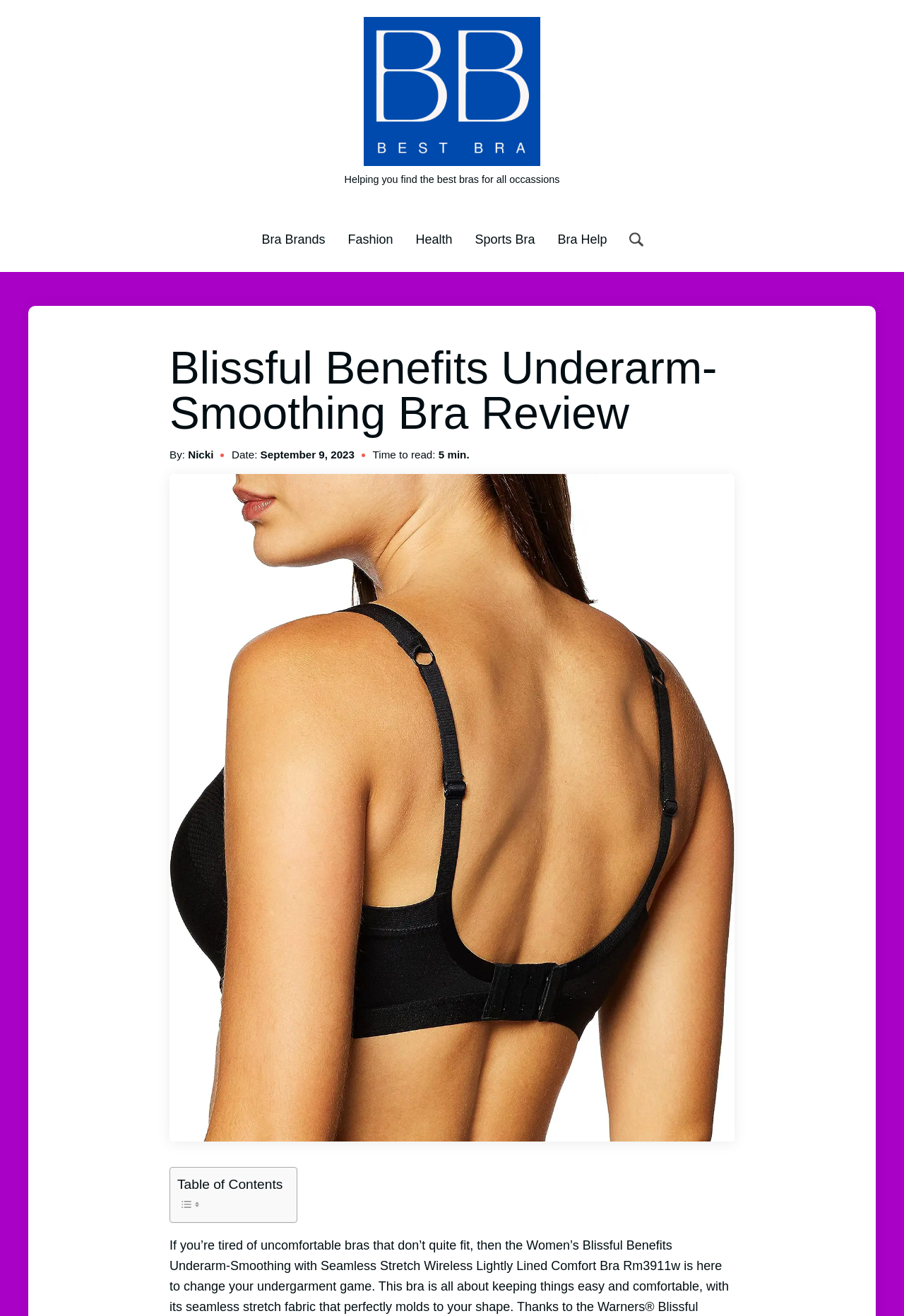How many categories are listed in the top navigation?
Using the visual information, respond with a single word or phrase.

5